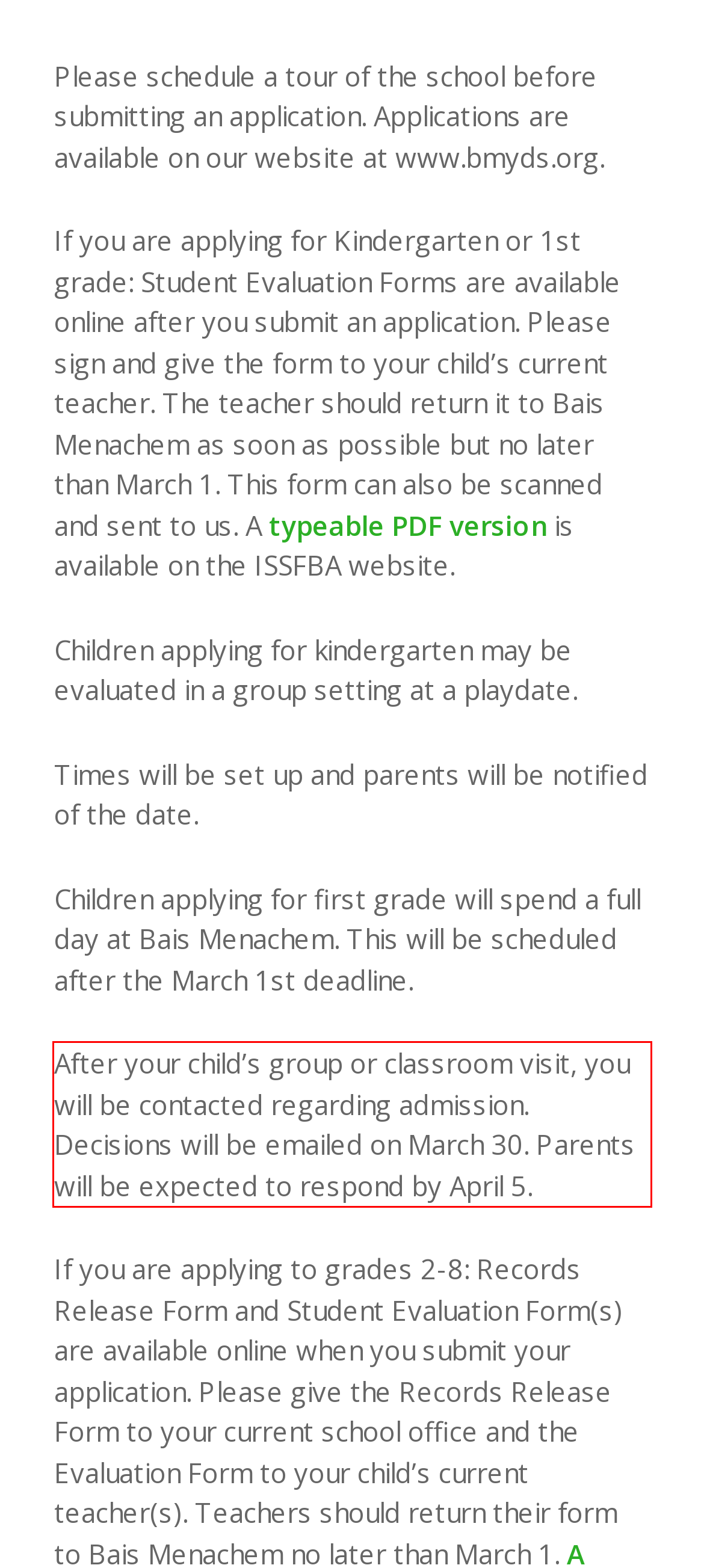Observe the screenshot of the webpage, locate the red bounding box, and extract the text content within it.

After your child’s group or classroom visit, you will be contacted regarding admission. Decisions will be emailed on March 30. Parents will be expected to respond by April 5.